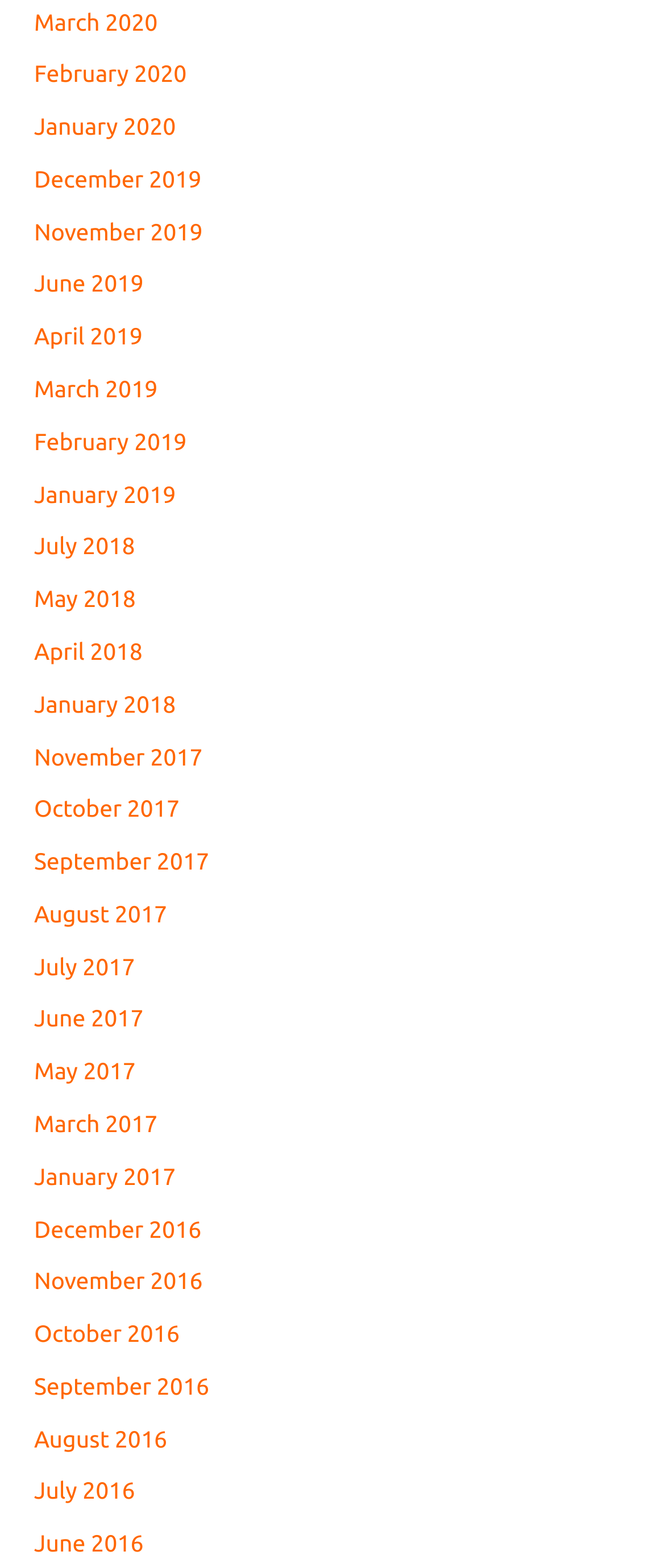Provide your answer in a single word or phrase: 
How many months are available in the year 2019?

3